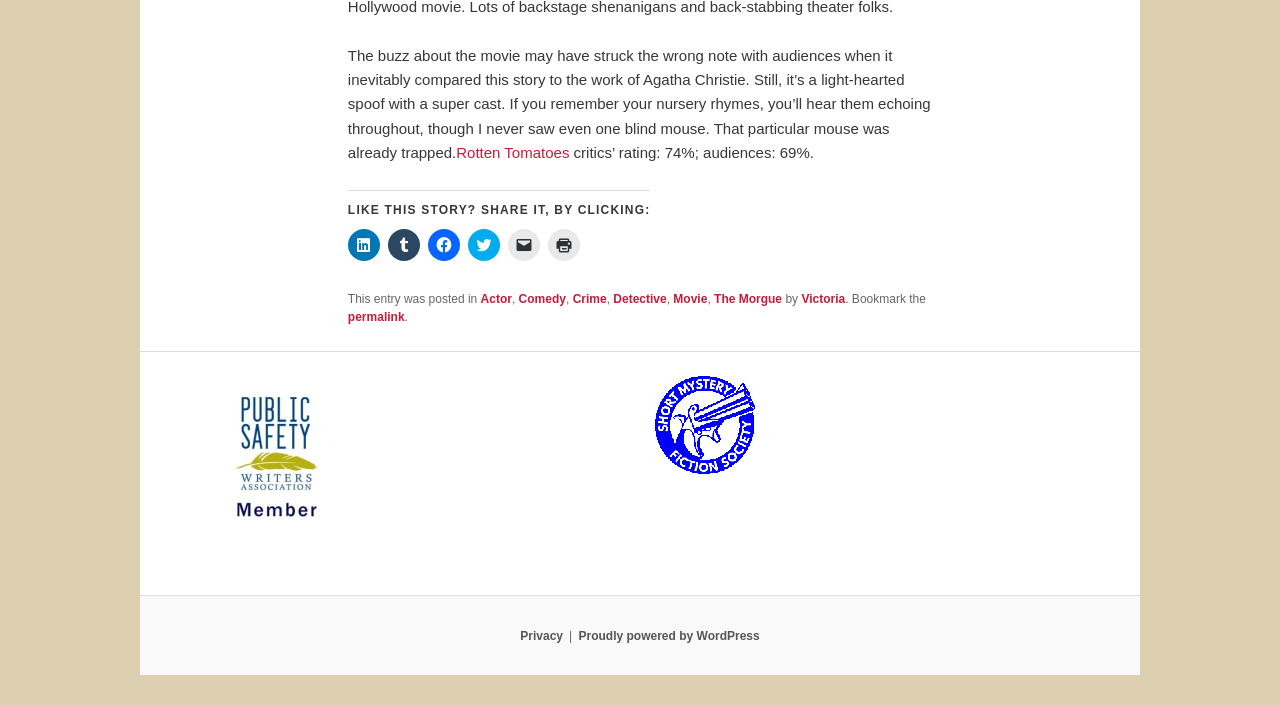Based on the element description "Proudly powered by WordPress", predict the bounding box coordinates of the UI element.

[0.452, 0.892, 0.593, 0.912]